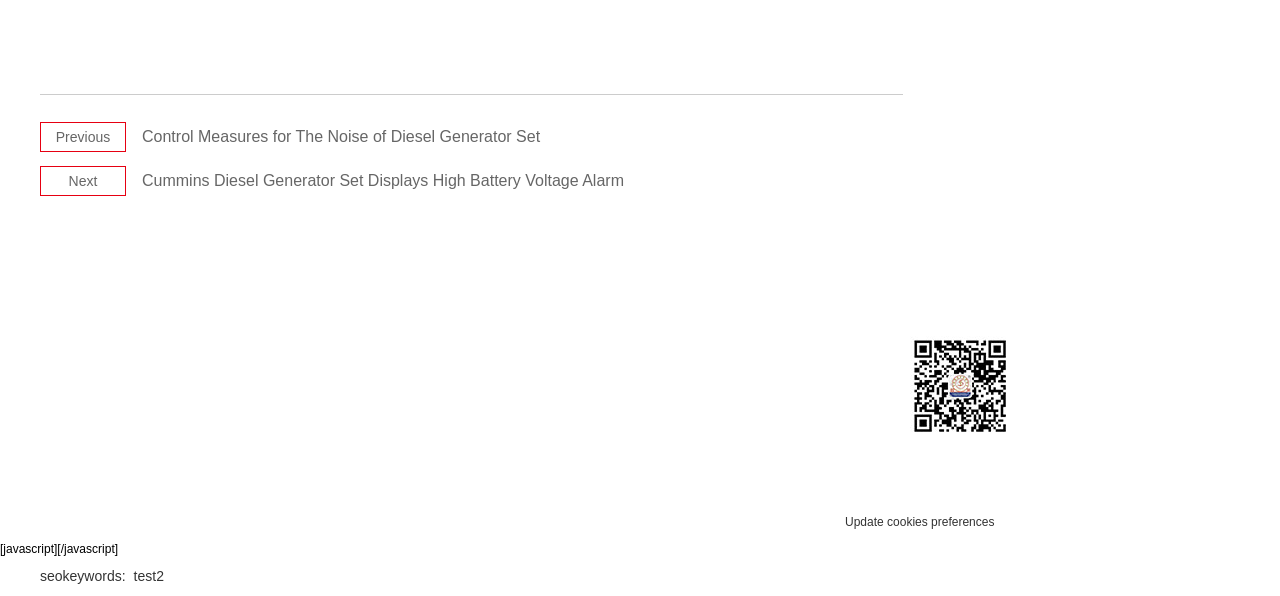What is the company's address?
Give a one-word or short-phrase answer derived from the screenshot.

Room 601, Laboratory Building, No.2 Gaohua Road, Nanning, Guangxi, China.